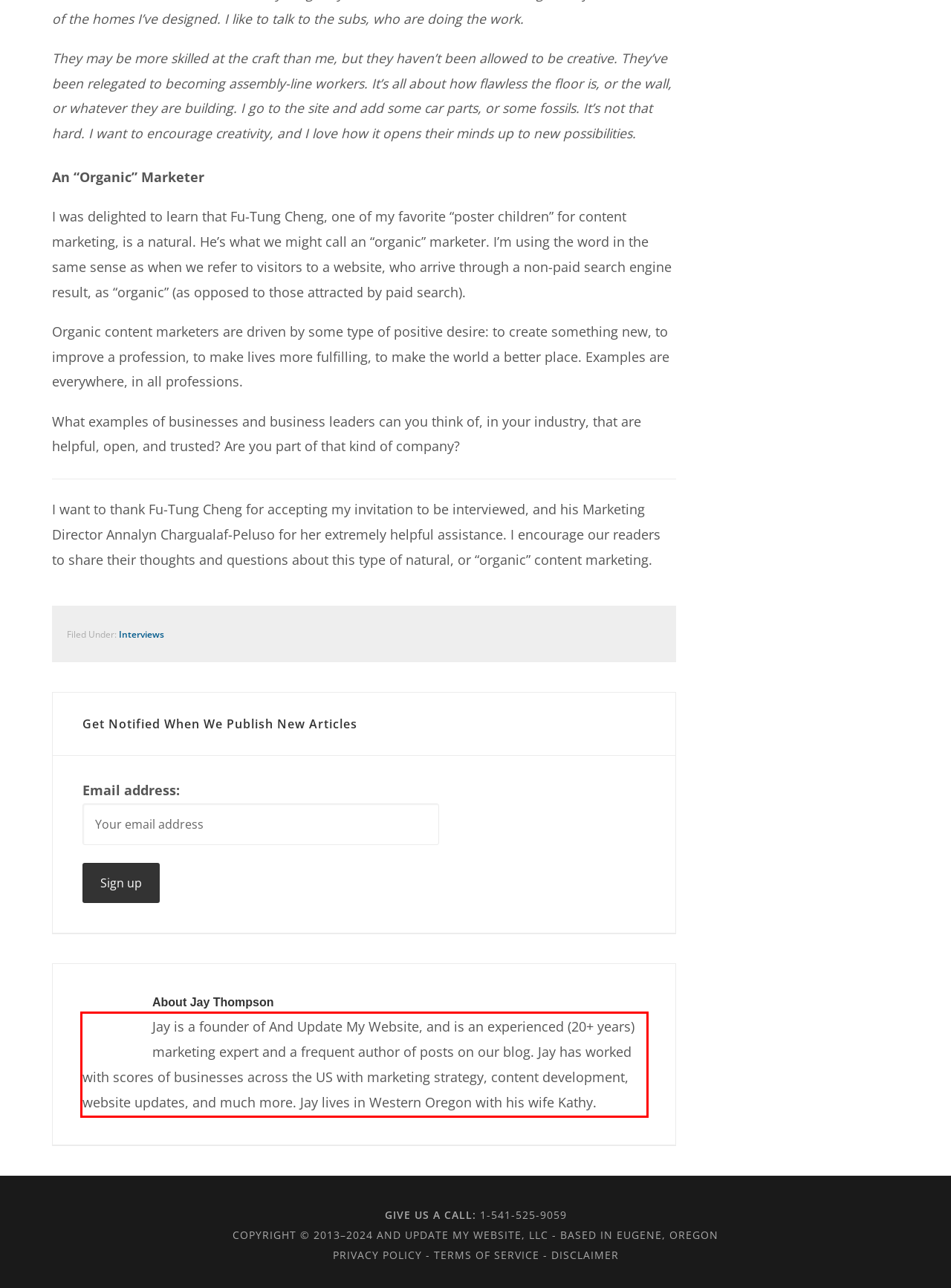Your task is to recognize and extract the text content from the UI element enclosed in the red bounding box on the webpage screenshot.

Jay is a founder of And Update My Website, and is an experienced (20+ years) marketing expert and a frequent author of posts on our blog. Jay has worked with scores of businesses across the US with marketing strategy, content development, website updates, and much more. Jay lives in Western Oregon with his wife Kathy.